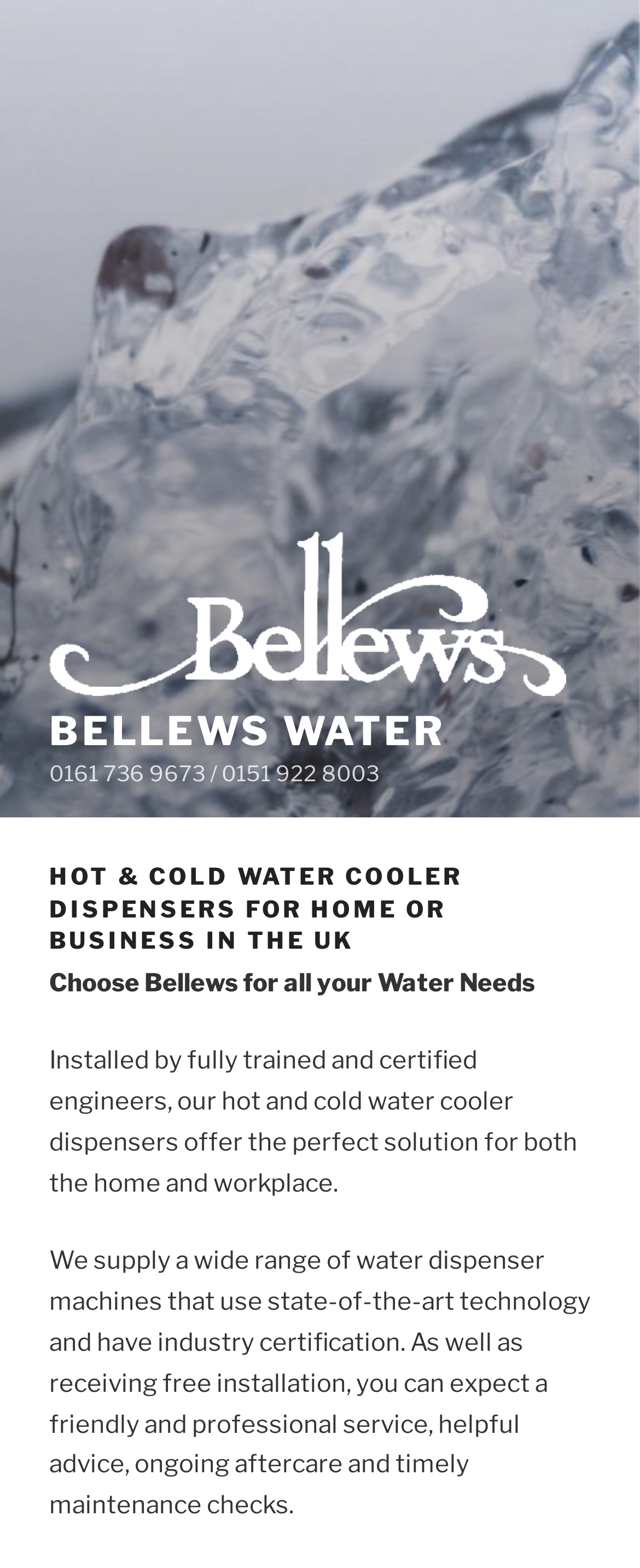What is the certification of the engineers?
Please provide a single word or phrase answer based on the image.

Fully trained and certified